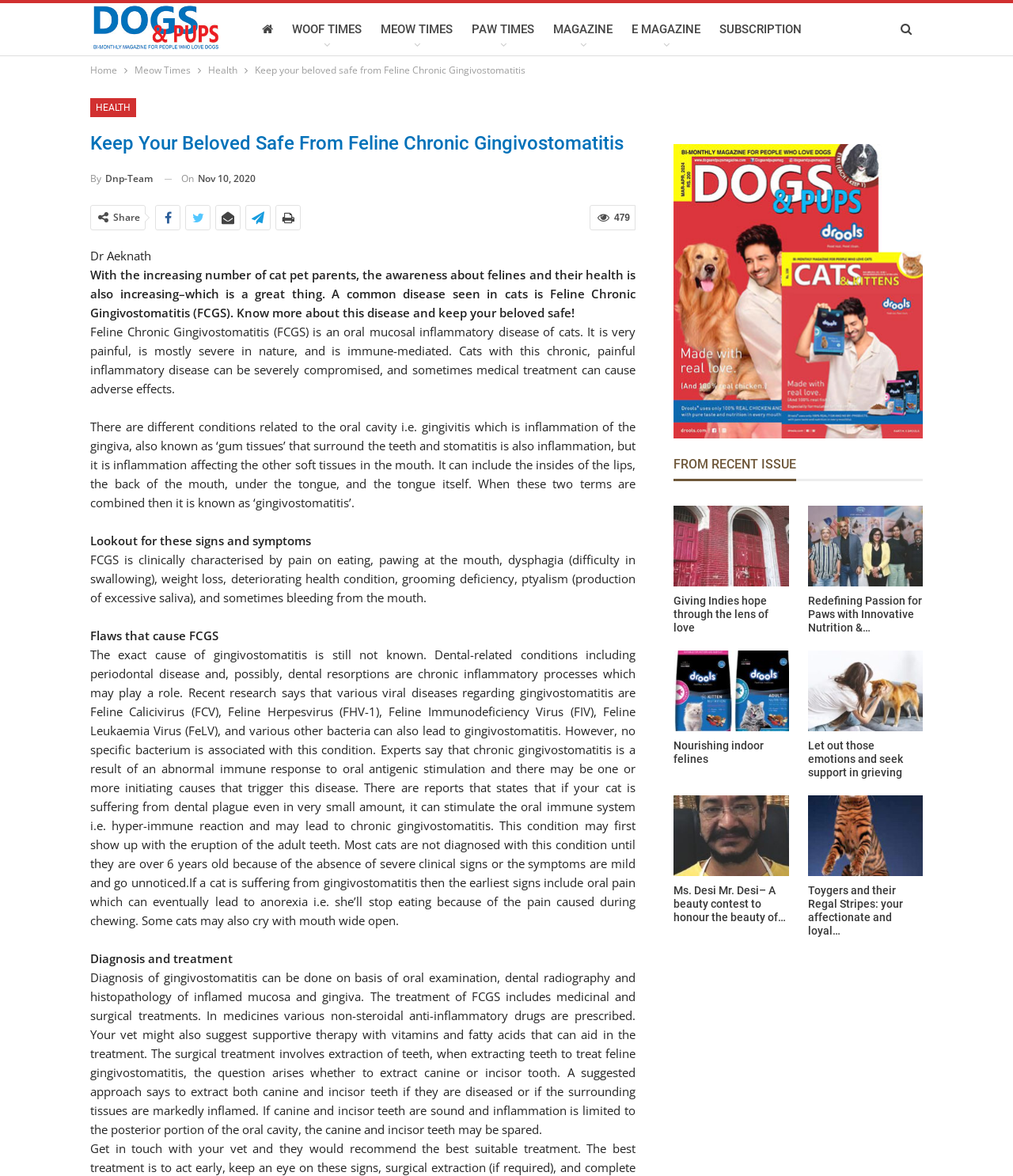Please specify the bounding box coordinates of the element that should be clicked to execute the given instruction: 'Log in to the account'. Ensure the coordinates are four float numbers between 0 and 1, expressed as [left, top, right, bottom].

None